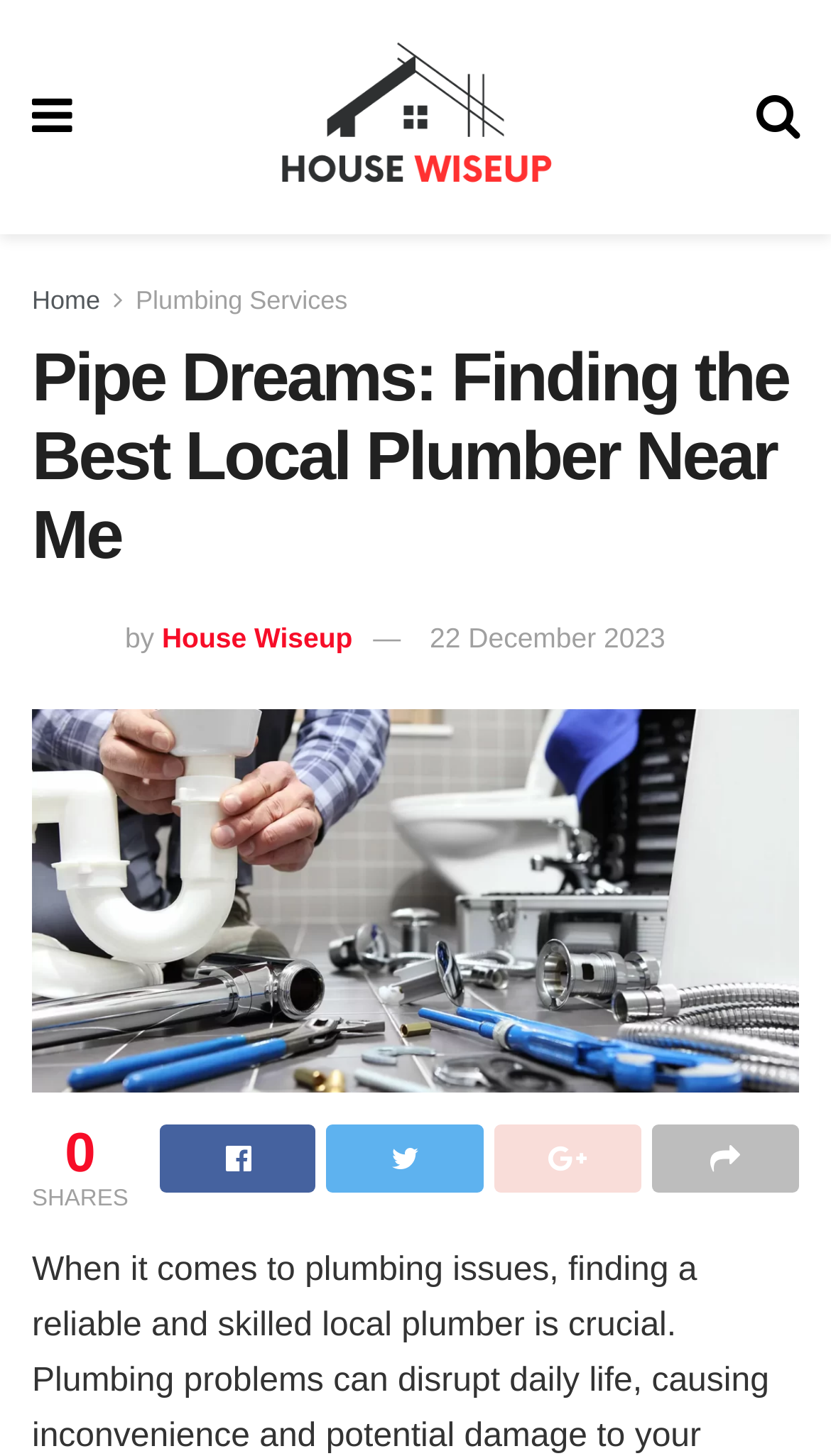Please answer the following question as detailed as possible based on the image: 
How many social media sharing options are available?

There are four social media sharing options available, represented by the icons '', '', '', and '', located at the bottom of the webpage, as indicated by the bounding box coordinates [0.193, 0.772, 0.381, 0.818], [0.393, 0.772, 0.581, 0.818], [0.594, 0.772, 0.771, 0.818], and [0.784, 0.772, 0.962, 0.818] respectively.